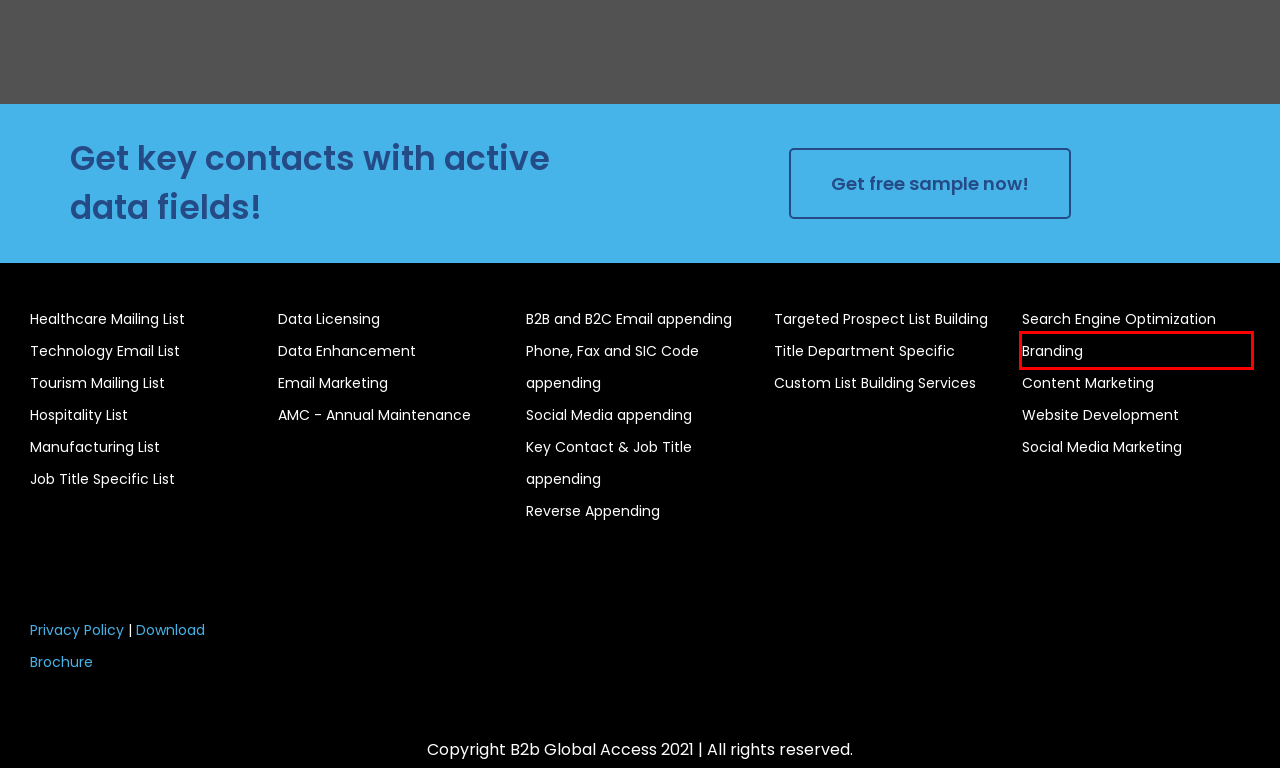You are looking at a webpage screenshot with a red bounding box around an element. Pick the description that best matches the new webpage after interacting with the element in the red bounding box. The possible descriptions are:
A. Healthcare Mailing List - B2B Global Access
B. Title department specific - B2B Global Access
C. Manufacturing List - B2B Global Access
D. AMC – Annual Maintenance - B2B Global Access
E. Reverse Appending - B2B Global Access
F. Privacy Policy - B2B Global Access
G. Data Licensing - B2B Global Access
H. Branding - B2B Global Access

H